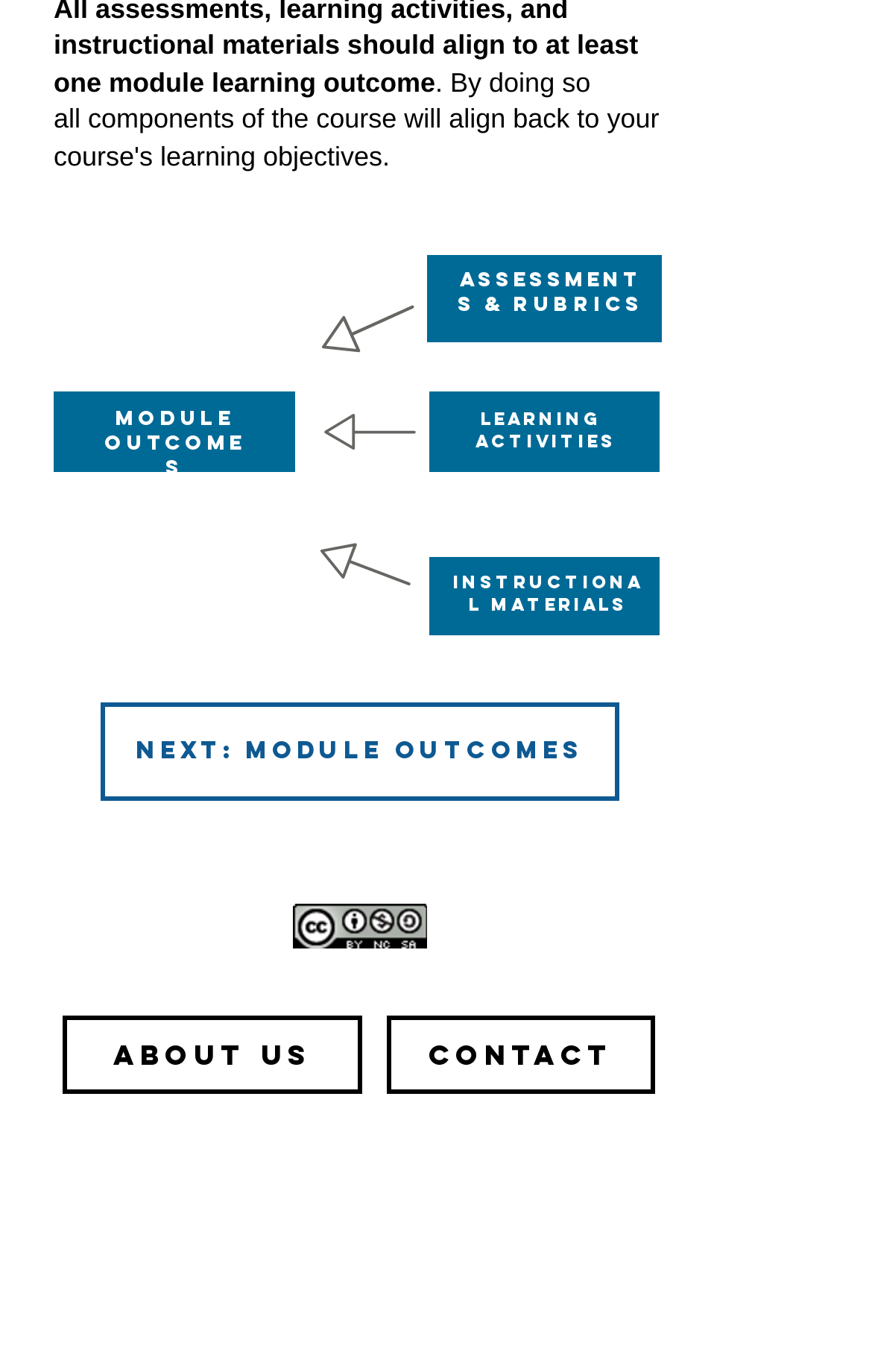Answer the question briefly using a single word or phrase: 
What is the first heading on the webpage?

Assessments & Rubrics